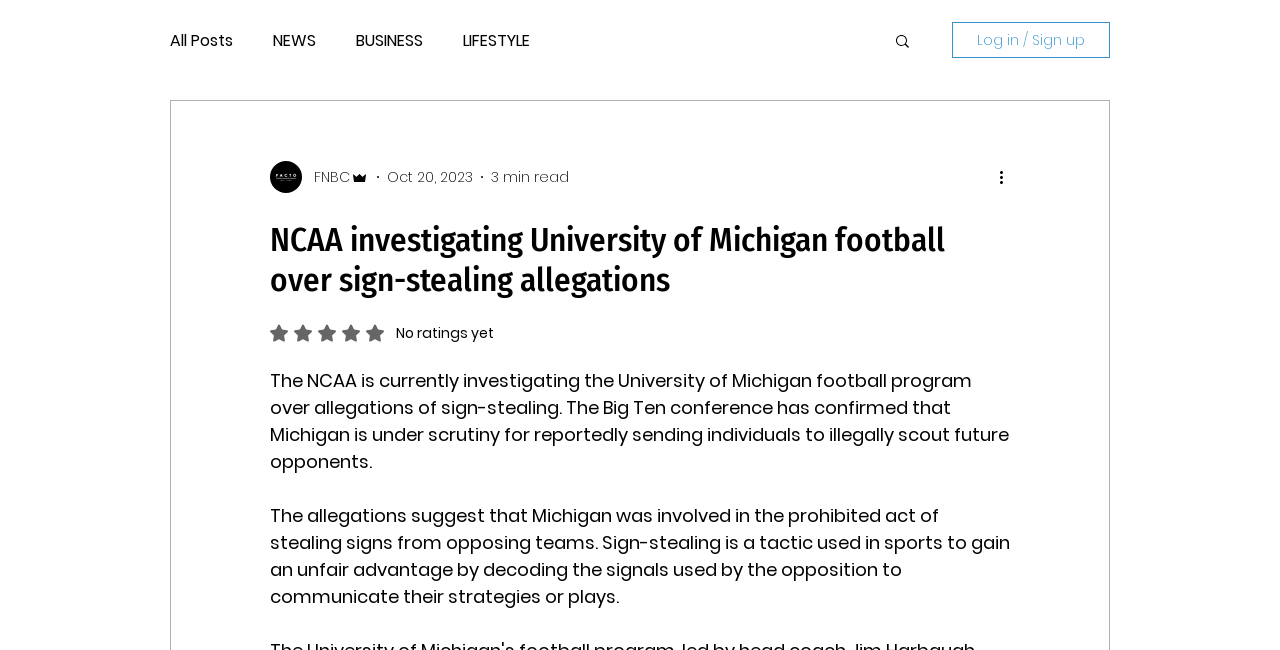Provide a brief response to the question below using a single word or phrase: 
What is the rating of the article?

0 out of 5 stars